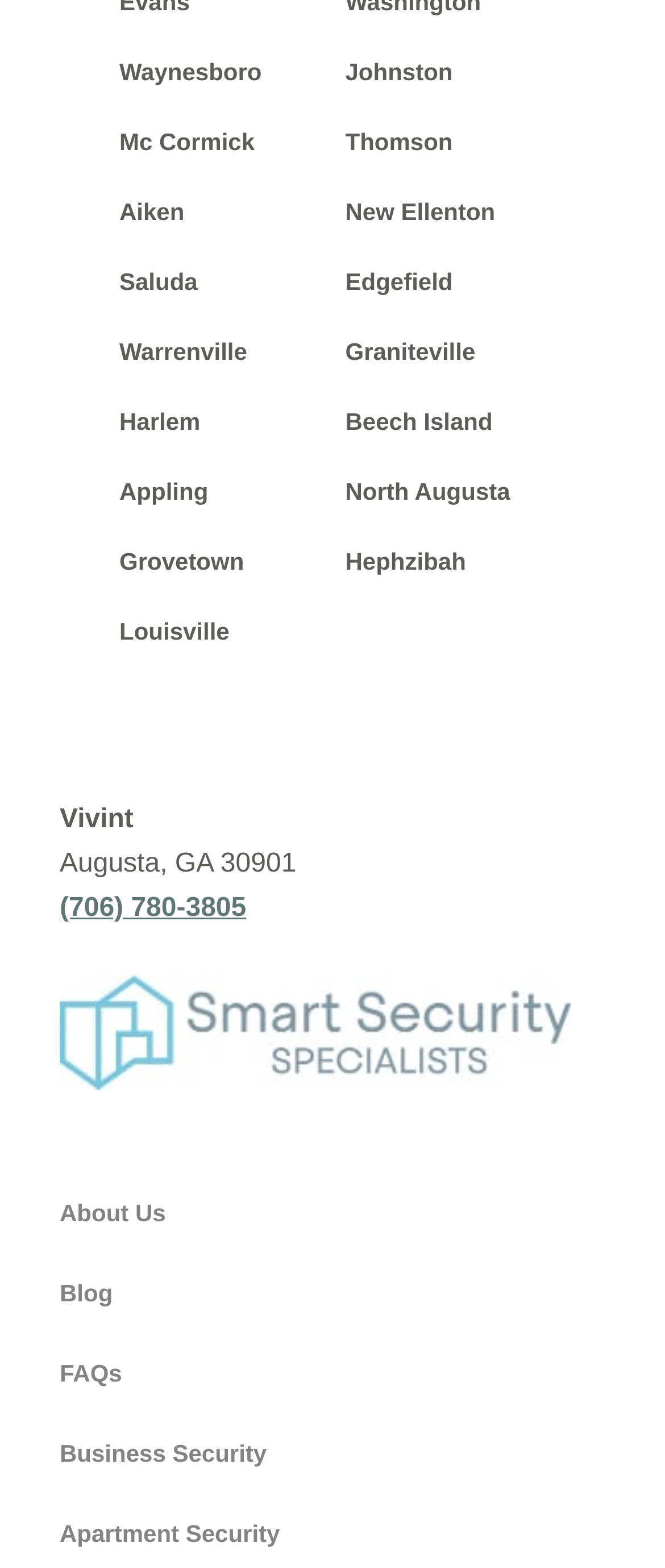Specify the bounding box coordinates of the region I need to click to perform the following instruction: "call (706) 780-3805". The coordinates must be four float numbers in the range of 0 to 1, i.e., [left, top, right, bottom].

[0.09, 0.57, 0.37, 0.588]